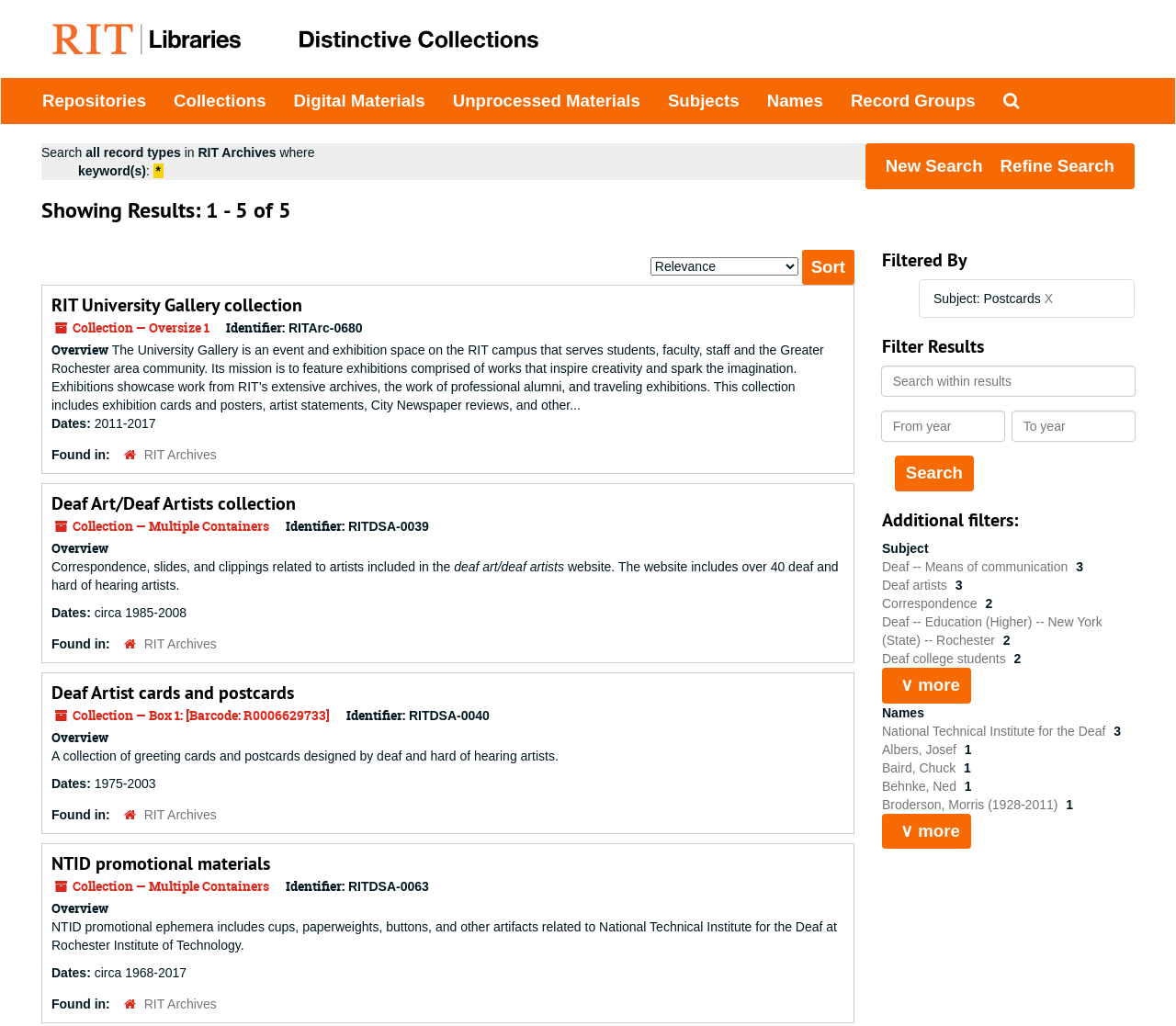Please answer the following question using a single word or phrase: What is the name of the first collection?

RIT University Gallery collection